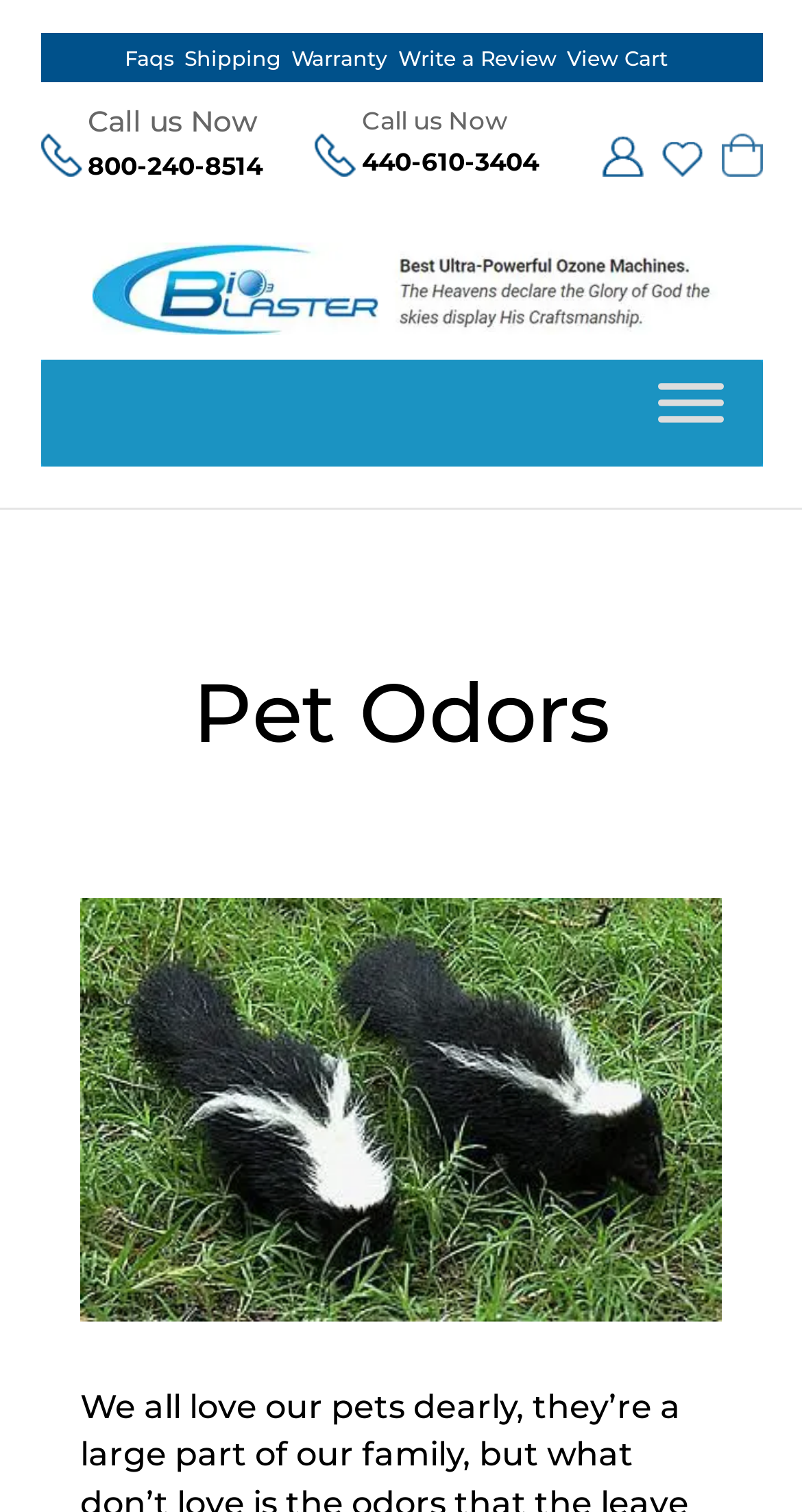Determine the bounding box coordinates of the area to click in order to meet this instruction: "Call the phone number".

[0.109, 0.1, 0.327, 0.12]